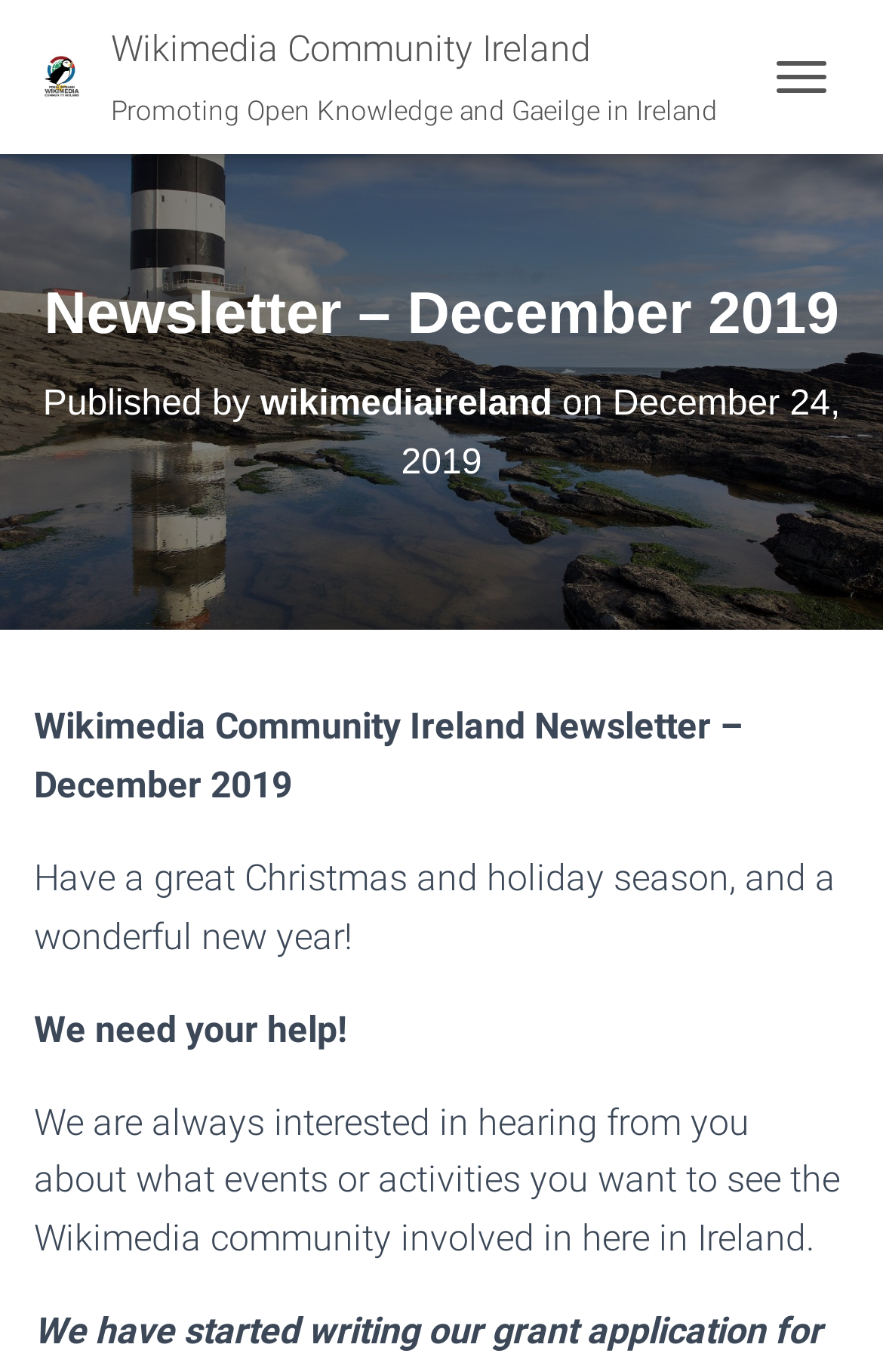Look at the image and give a detailed response to the following question: What is the name of the organization?

I found the answer by looking at the logo image description 'Wikimedia Community Ireland Bi-Lingual Logo' and the text 'Wikimedia Community Ireland Newsletter – December 2019' which suggests that the organization is Wikimedia Community Ireland.